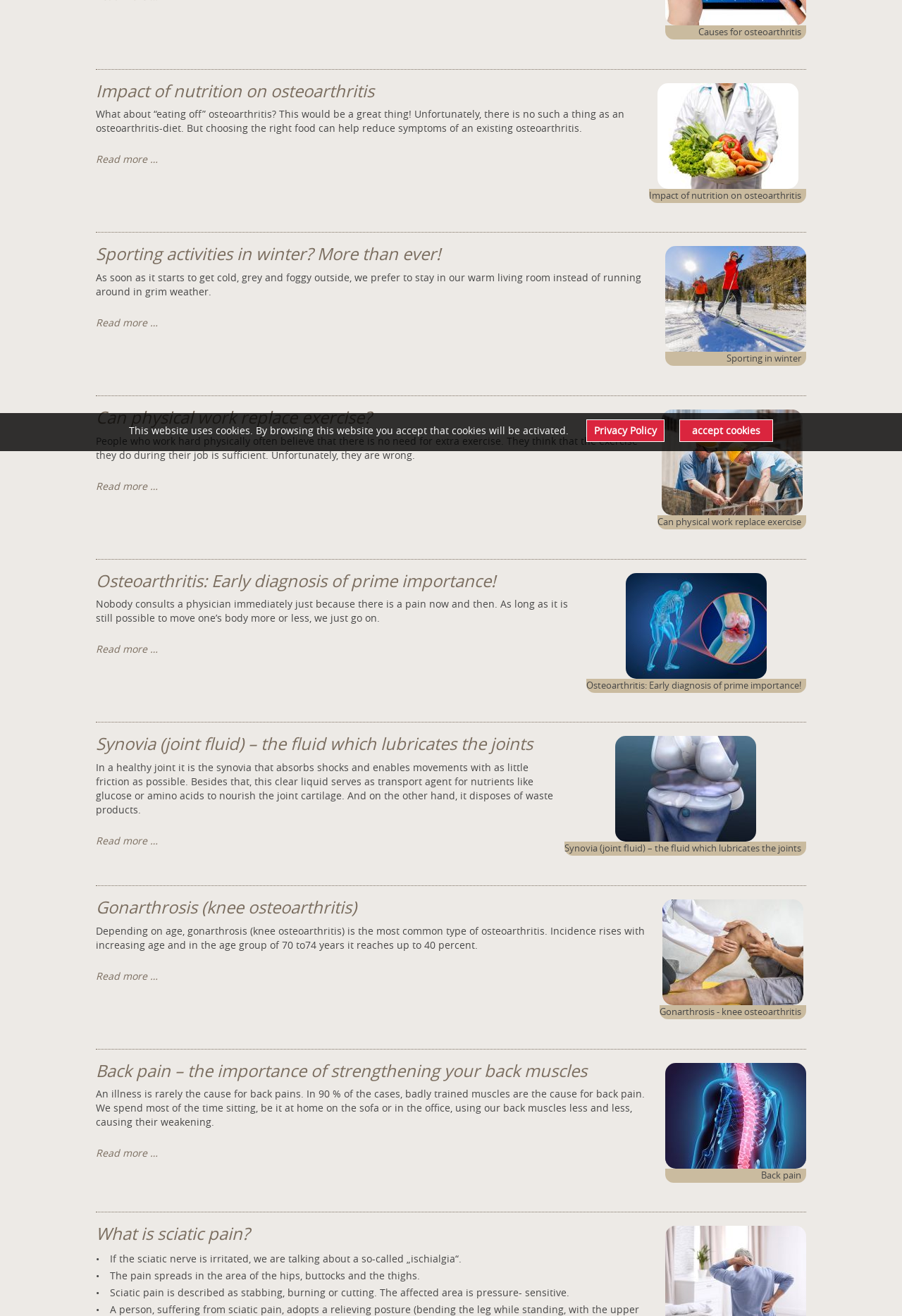Identify the bounding box of the UI element that matches this description: "accept cookies".

[0.753, 0.318, 0.857, 0.336]